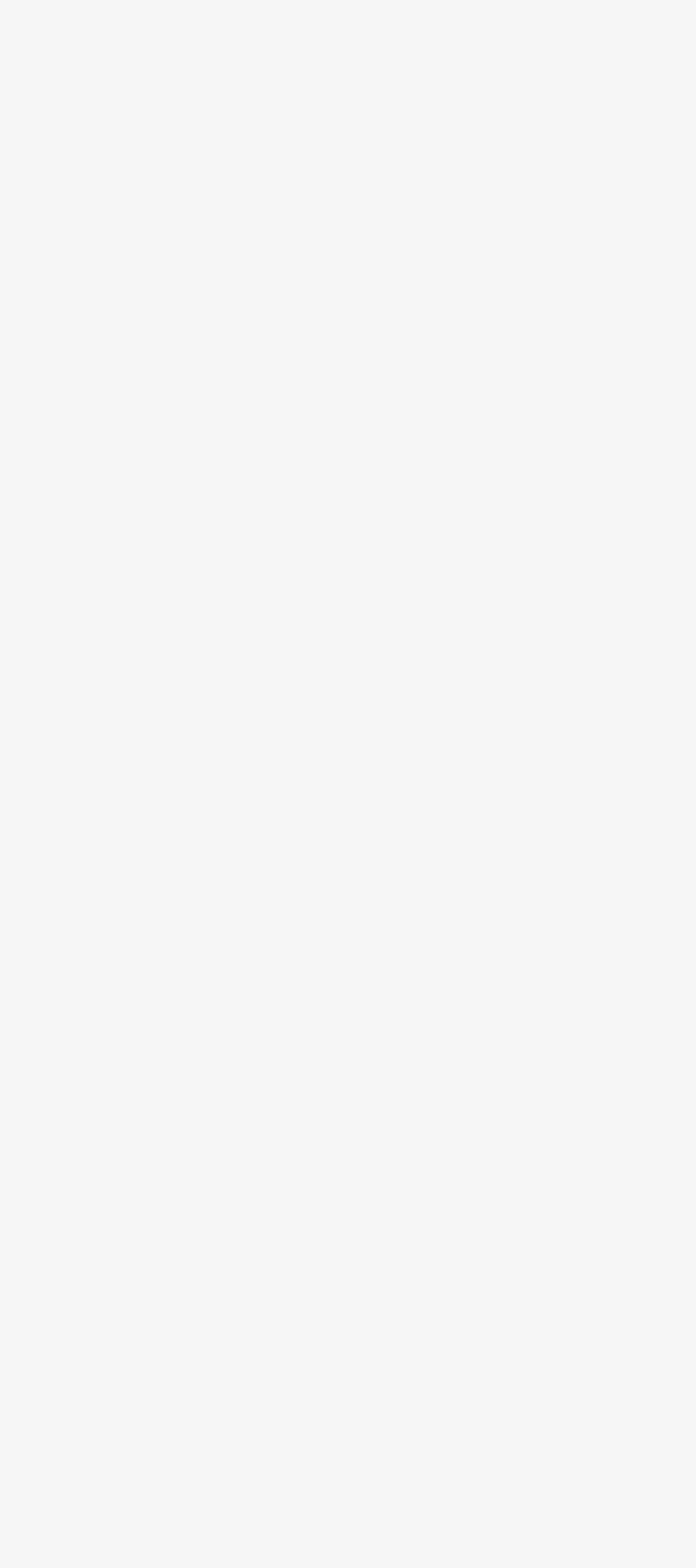Pinpoint the bounding box coordinates of the clickable area necessary to execute the following instruction: "Contact the healthcare provider". The coordinates should be given as four float numbers between 0 and 1, namely [left, top, right, bottom].

[0.395, 0.47, 0.605, 0.495]